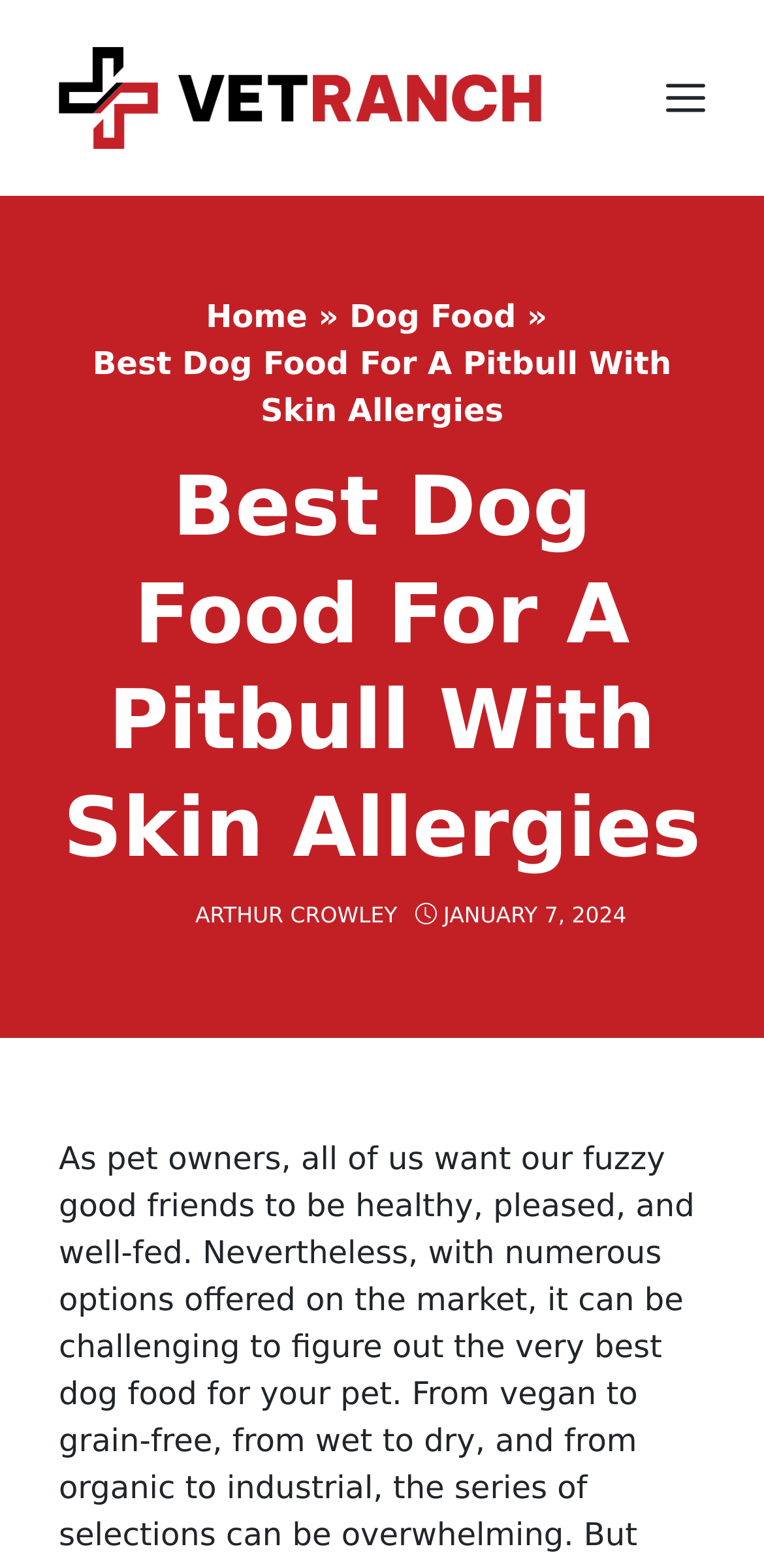What type of pet is the webpage focused on?
Based on the visual details in the image, please answer the question thoroughly.

Based on the webpage's title 'Best Dog Food For A Pitbull With Skin Allergies 2024', it is clear that the webpage is focused on dogs, specifically pitbulls with skin allergies.